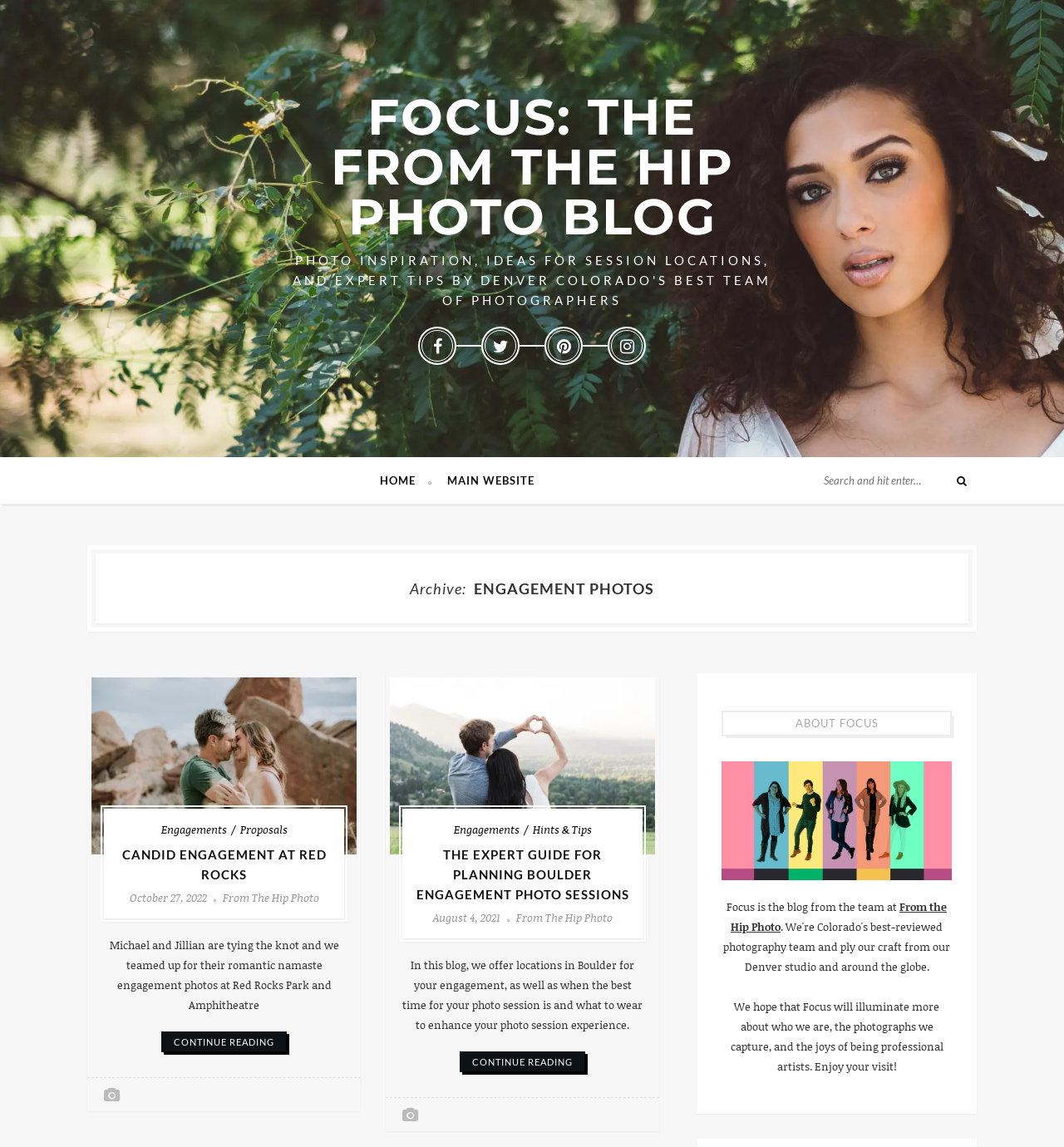Identify the bounding box coordinates of the part that should be clicked to carry out this instruction: "Learn more about Focus".

[0.678, 0.62, 0.895, 0.642]